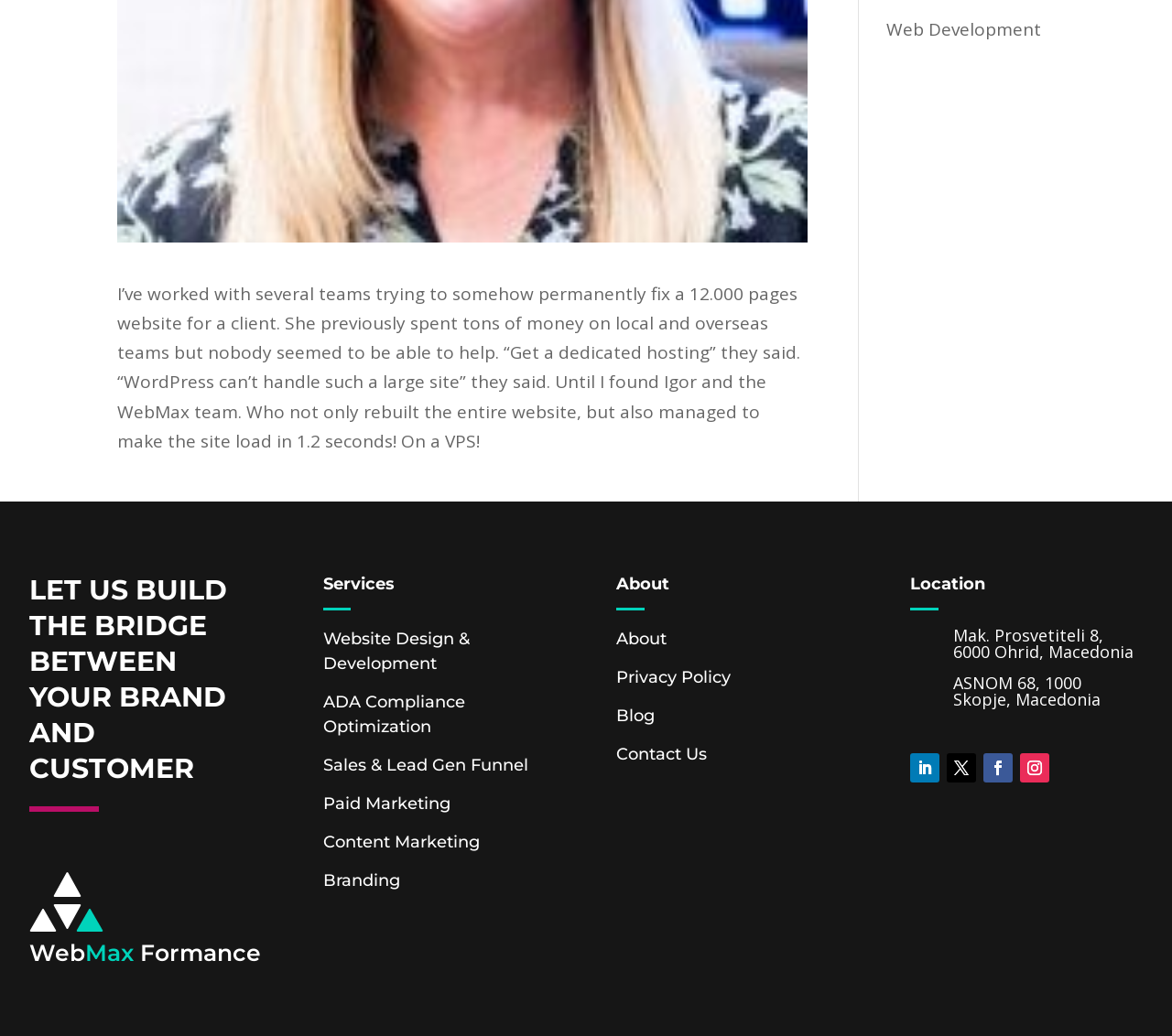Find the bounding box of the UI element described as follows: "About".

None